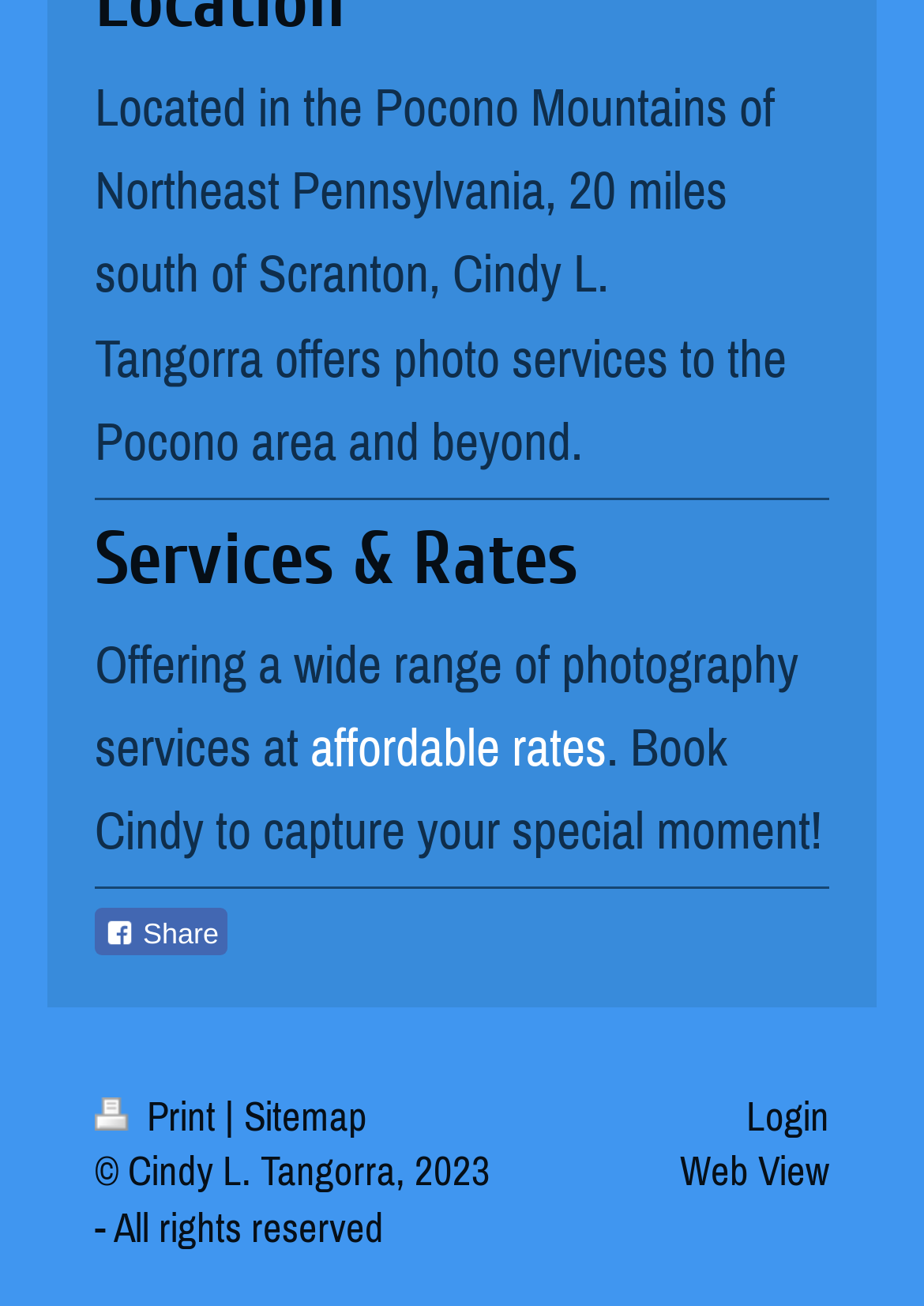What is the purpose of Cindy L. Tangorra's services?
Refer to the image and give a detailed answer to the question.

The StaticText element mentions that Cindy L. Tangorra offers photo services to capture special moments, implying that the purpose of her services is to help people preserve their memories.